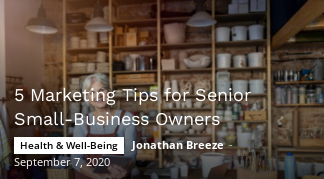Detail every significant feature and component of the image.

The image features a well-organized workspace, likely belonging to a small business, showcasing a female entrepreneur engaged in her craft. The surrounding environment is filled with shelves of pottery and tools, emphasizing creativity and entrepreneurship. The overlay text highlights a titled article: "5 Marketing Tips for Senior Small-Business Owners," indicating that the content is aimed at seniors looking to enhance their business strategies. Below the title, the categories "Health & Well-Being" and the author's name, "Jonathan Breeze," are featured, along with the publication date, September 7, 2020, suggesting that the piece offers valuable insights tailored for an older audience navigating the challenges of running a small business.